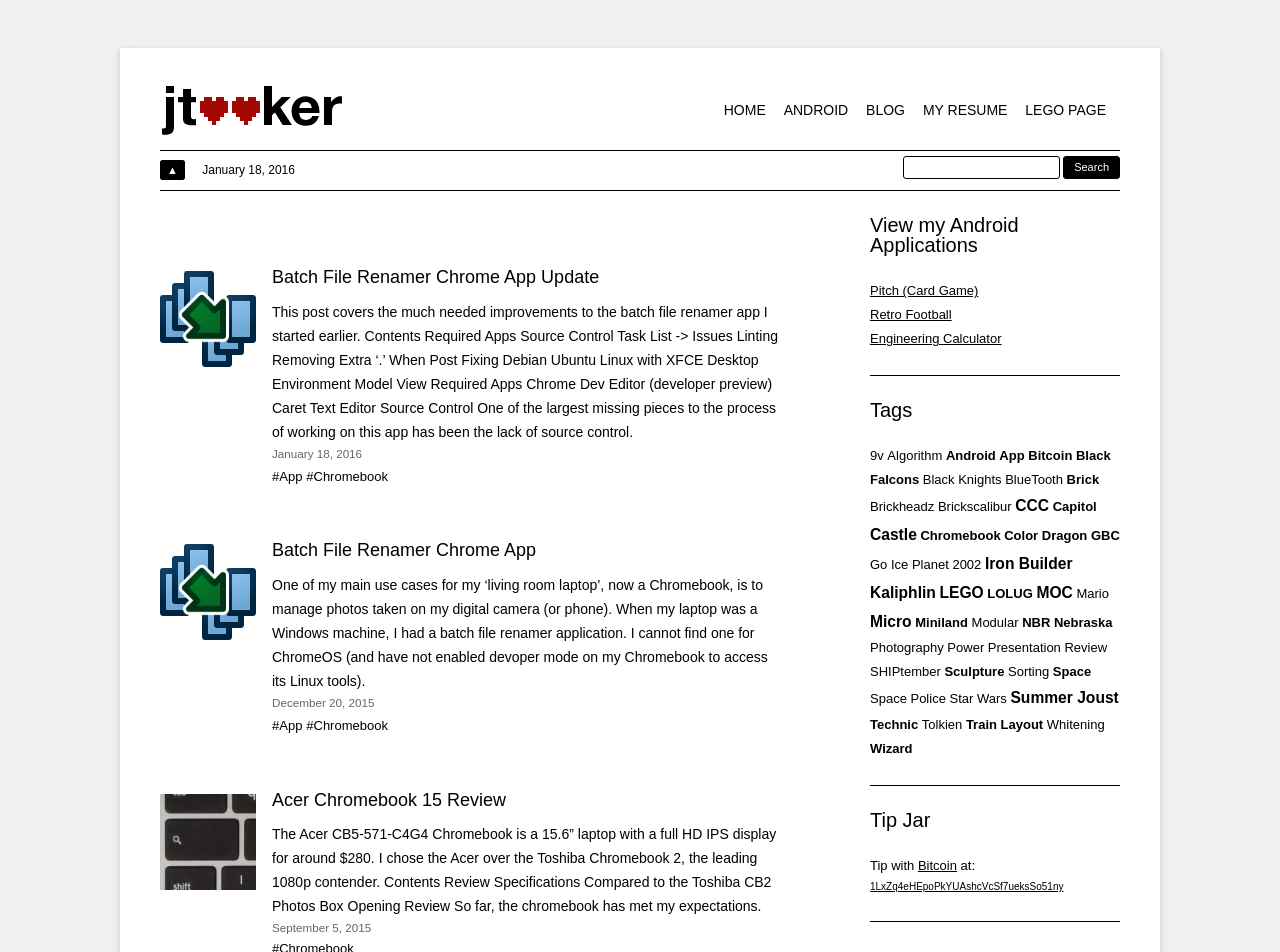Locate the bounding box coordinates of the element that needs to be clicked to carry out the instruction: "View my Android Applications". The coordinates should be given as four float numbers ranging from 0 to 1, i.e., [left, top, right, bottom].

[0.68, 0.226, 0.875, 0.268]